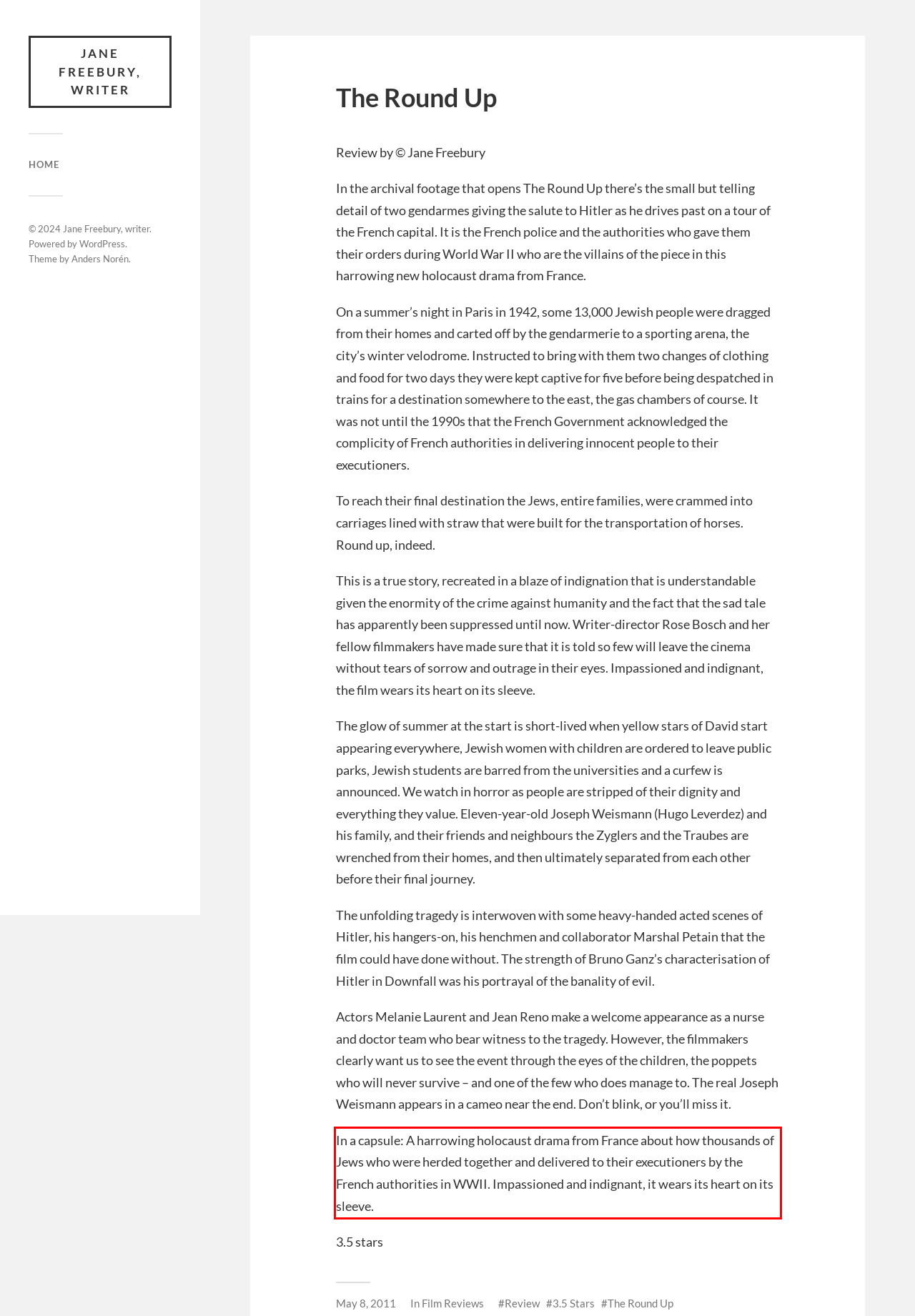Please identify the text within the red rectangular bounding box in the provided webpage screenshot.

In a capsule: A harrowing holocaust drama from France about how thousands of Jews who were herded together and delivered to their executioners by the French authorities in WWII. Impassioned and indignant, it wears its heart on its sleeve.